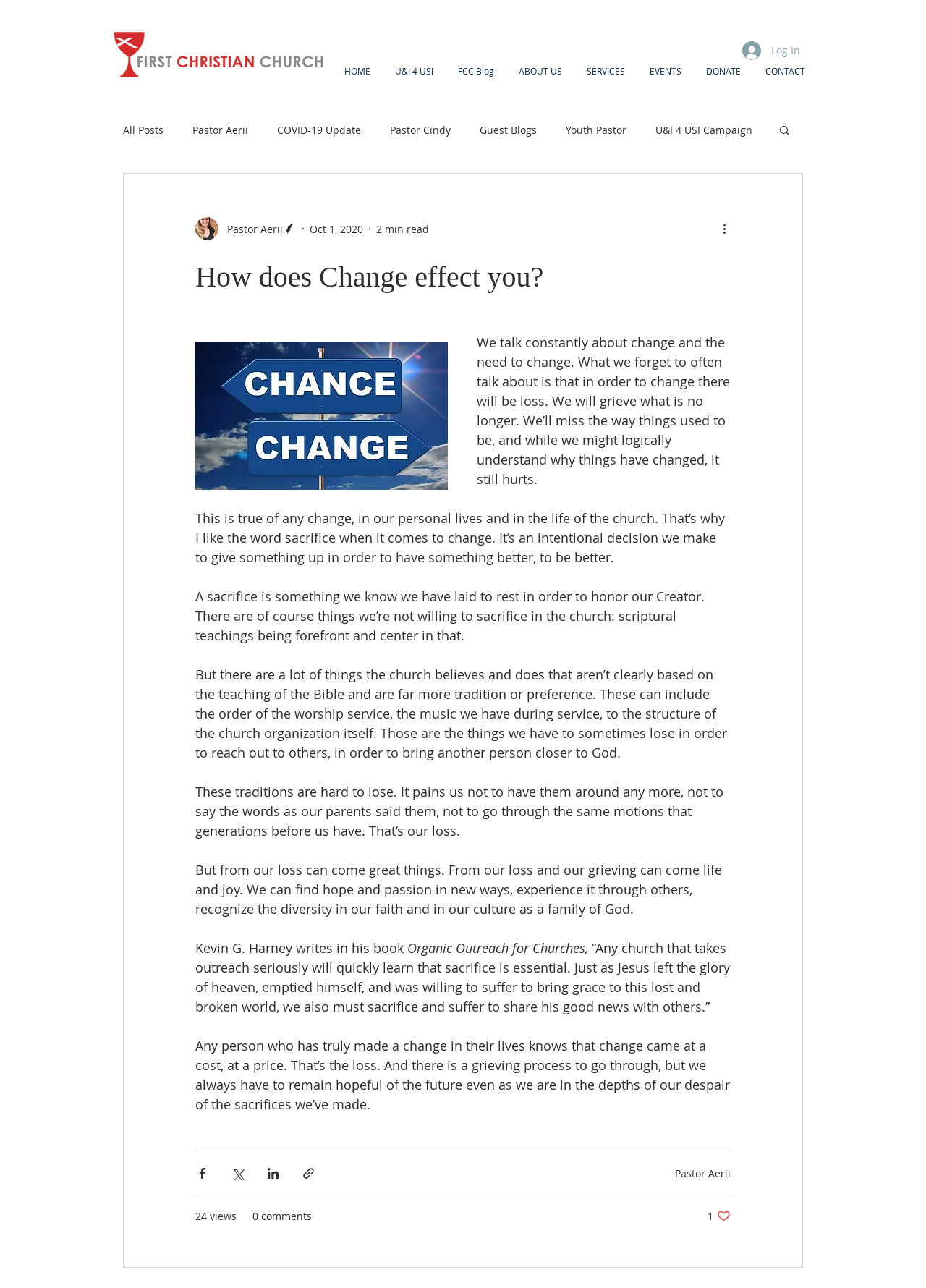Please reply with a single word or brief phrase to the question: 
What is the topic of the article?

Change and sacrifice